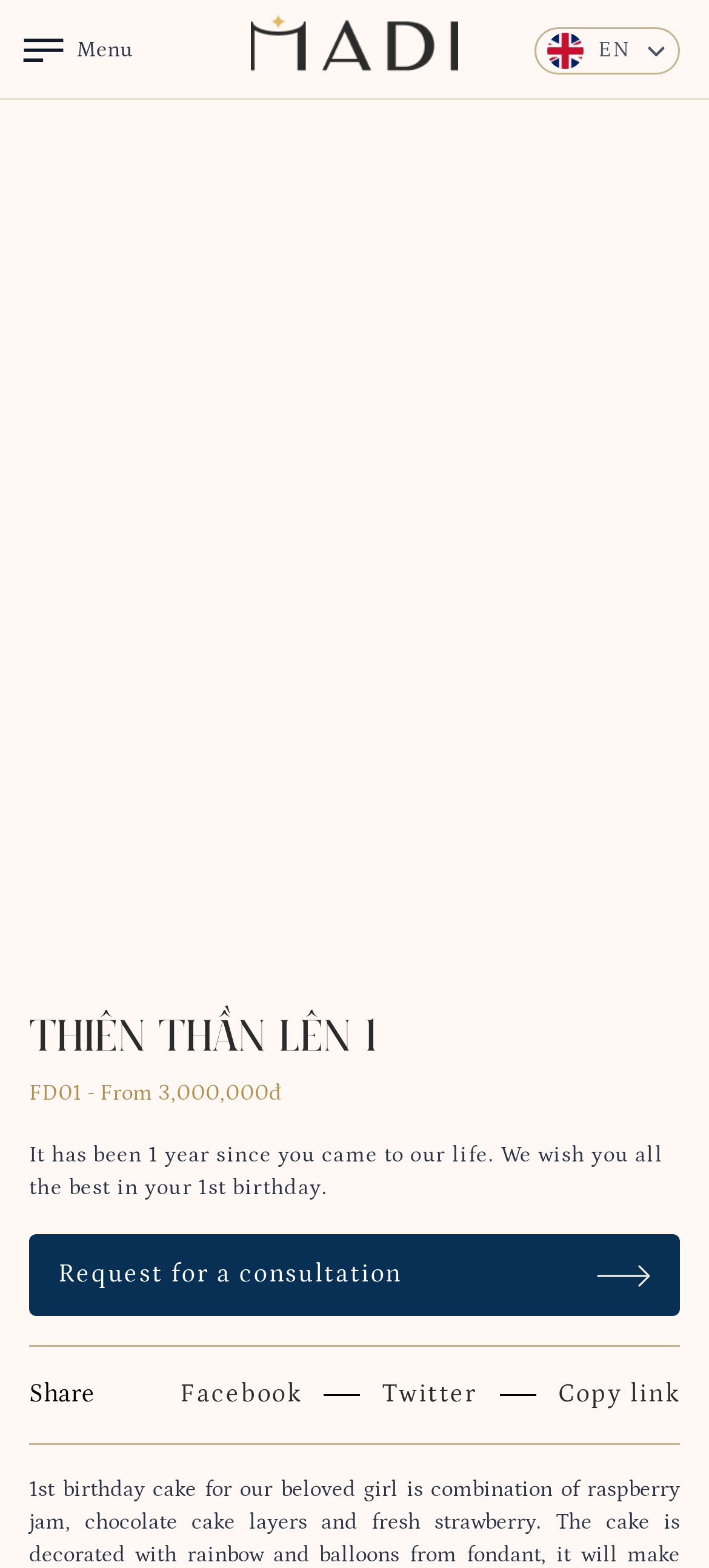Show the bounding box coordinates for the HTML element as described: "Twitter".

[0.539, 0.878, 0.674, 0.902]